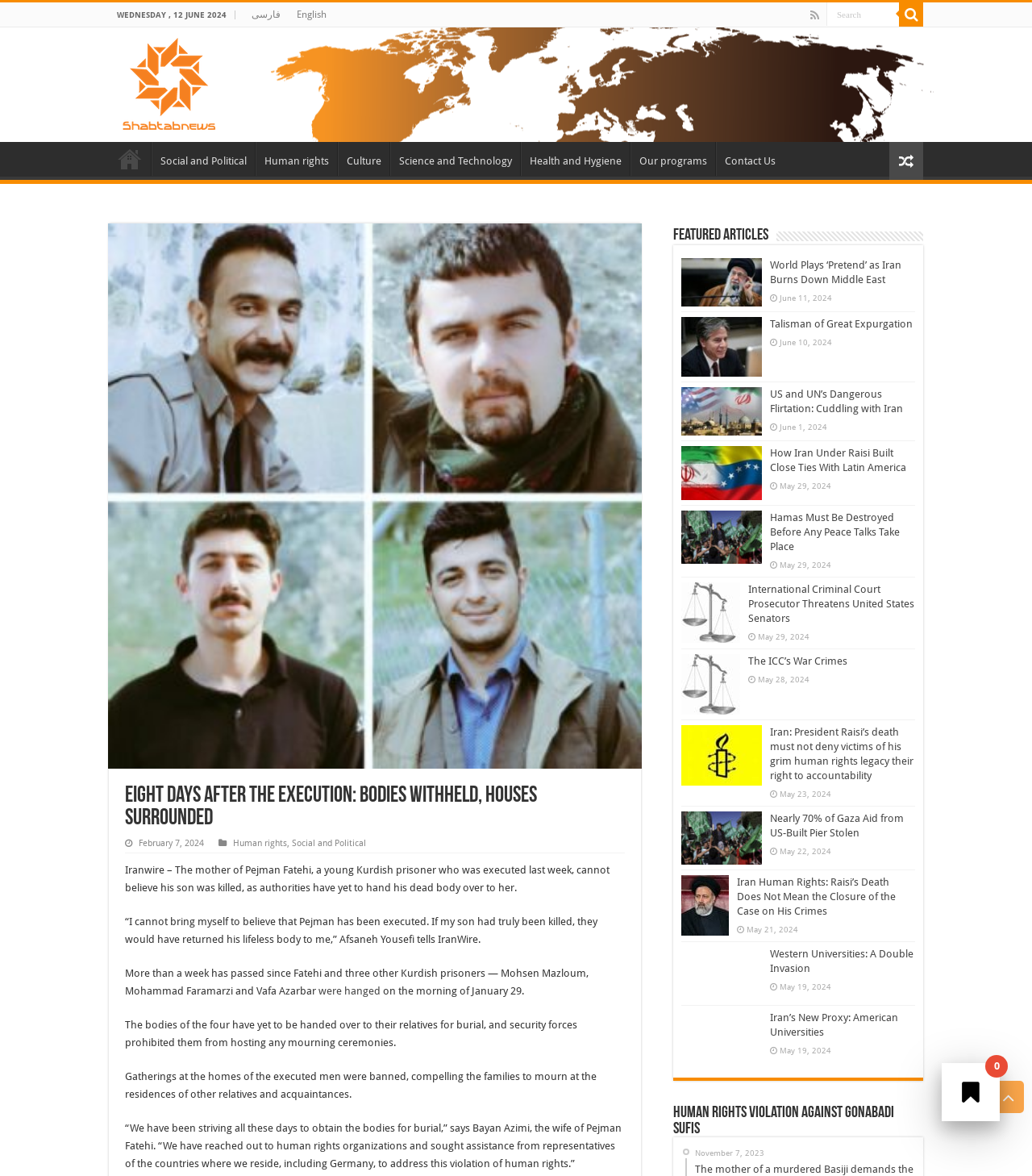Construct a comprehensive description capturing every detail on the webpage.

The webpage appears to be a news article from Shabtabnews, with the title "Eight Days After the Execution: Bodies Withheld, Houses Surrounded". The article is dated February 7, 2024, and is categorized under Human Rights and Social and Political sections.

At the top of the page, there is a navigation menu with links to various sections, including Home, Social and Political, Human Rights, Culture, Science and Technology, Health and Hygiene, and Our Programs. There is also a search bar and a button with a magnifying glass icon.

Below the navigation menu, there is a heading with the title of the article, followed by a brief summary of the article. The article itself is divided into several paragraphs, with the main content describing the story of Pejman Fatehi, a young Kurdish prisoner who was executed, and his mother's struggle to obtain his body.

To the right of the article, there is a section titled "Featured Articles", which lists several other news articles with headings and dates. Each article has a brief summary and a link to read more.

The webpage also has several social media links and a link to contact the website. At the bottom of the page, there is a copyright notice and a link to the website's terms of use.